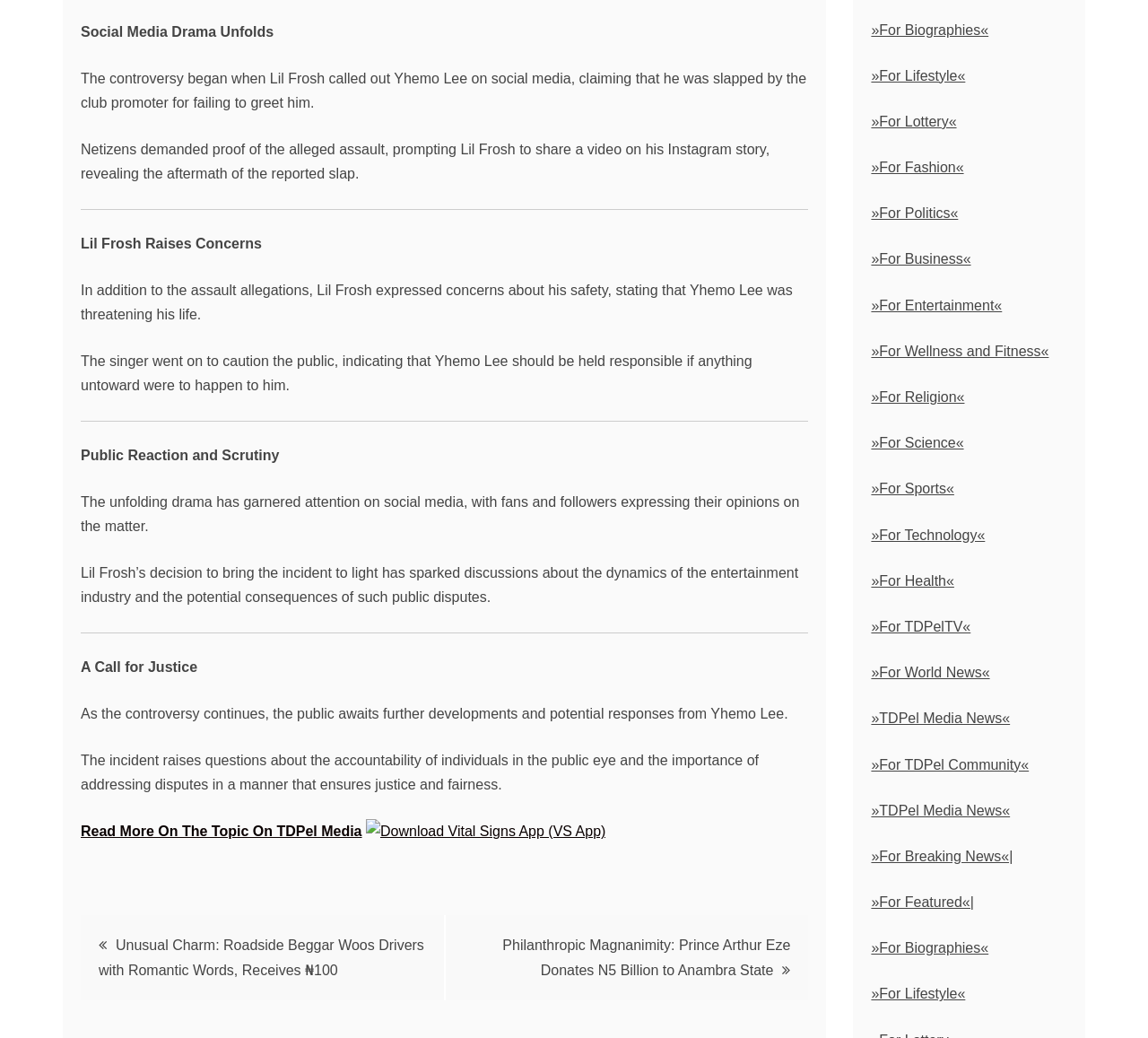Locate the bounding box coordinates of the clickable area to execute the instruction: "Check out the breaking news". Provide the coordinates as four float numbers between 0 and 1, represented as [left, top, right, bottom].

[0.759, 0.818, 0.882, 0.832]